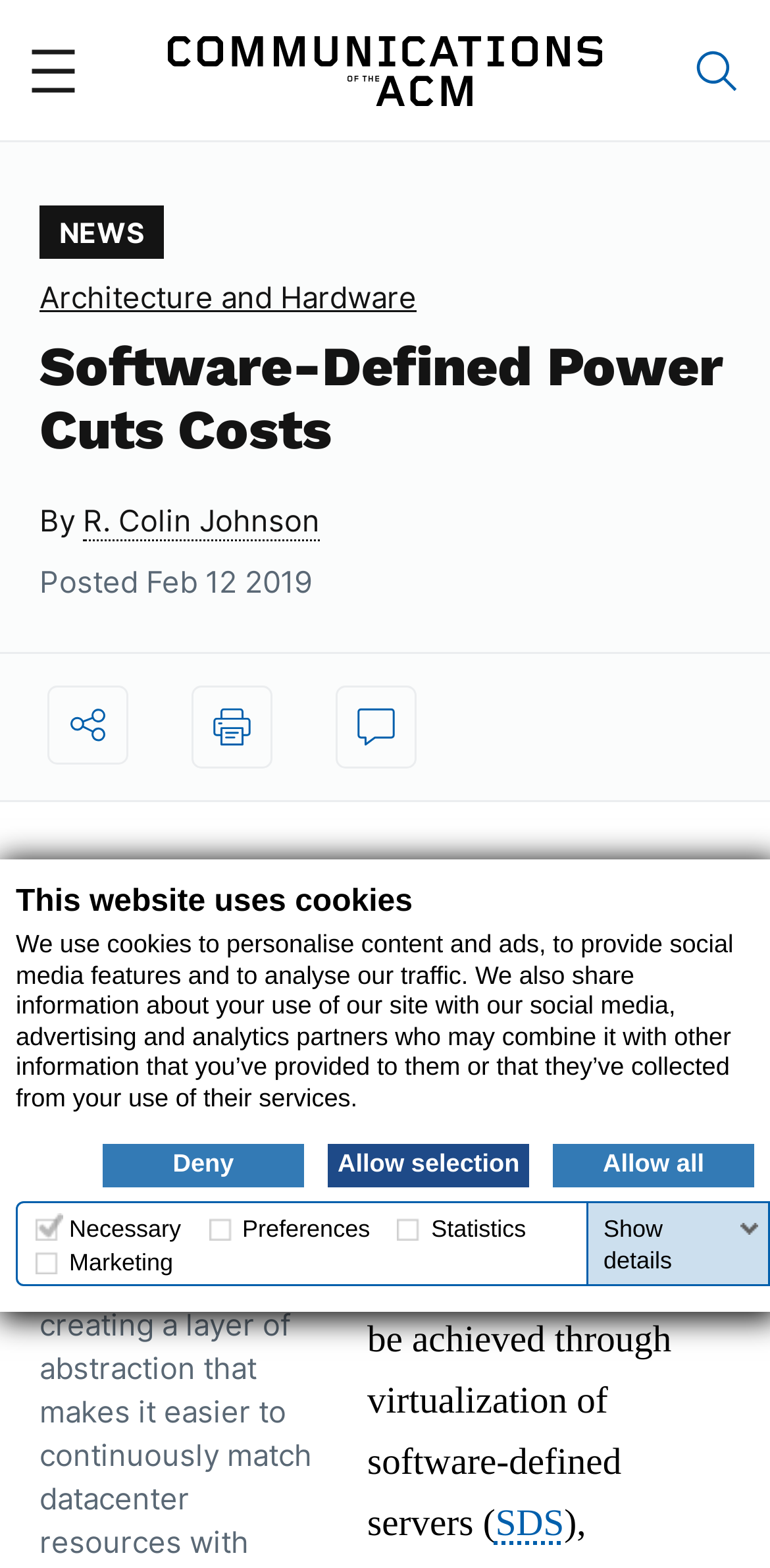Identify the webpage's primary heading and generate its text.

Software-Defined Power Cuts Costs